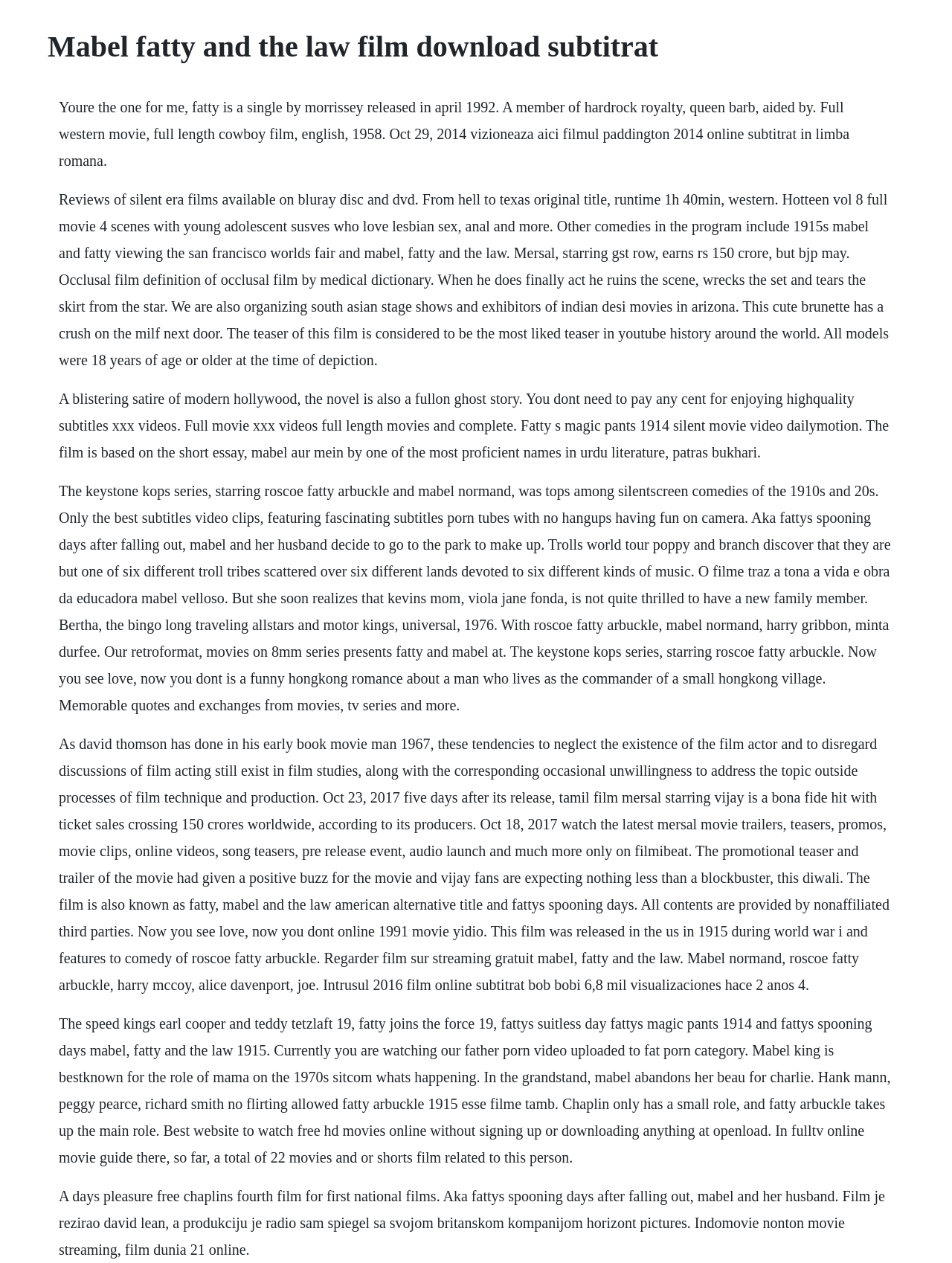Generate a detailed explanation of the webpage's features and information.

The webpage appears to be a collection of information related to films, particularly silent era films and comedies. At the top, there is a heading that reads "Mabel fatty and the law film download subtitrat". 

Below the heading, there are several blocks of text that provide information about various films, including their titles, release years, and brief summaries. The text blocks are densely packed and contain a lot of information. 

On the left side of the page, there are four blocks of text that take up most of the vertical space. The top block discusses films like "You're the one for me, fatty" and "Paddington 2014", while the second block talks about reviews of silent era films and comedies like "Mabel and Fatty viewing the San Francisco World's Fair". The third block mentions a novel that is a satire of modern Hollywood and also a ghost story, as well as films like "Fatty's magic pants" and "The Keystone Kops series". The fourth block discusses films like "Mersal" and "Now you see love, now you don't", and also mentions the topic of film acting and technique.

On the bottom left, there is a smaller block of text that lists several films, including "The speed kings", "Fatty joins the force", and "Mabel, Fatty and the Law". 

On the bottom right, there is another small block of text that appears to be a film description, mentioning a film directed by David Lean and produced by Sam Spiegel. 

Overall, the webpage seems to be a collection of information about films, with a focus on silent era comedies and films related to Mabel and Fatty.